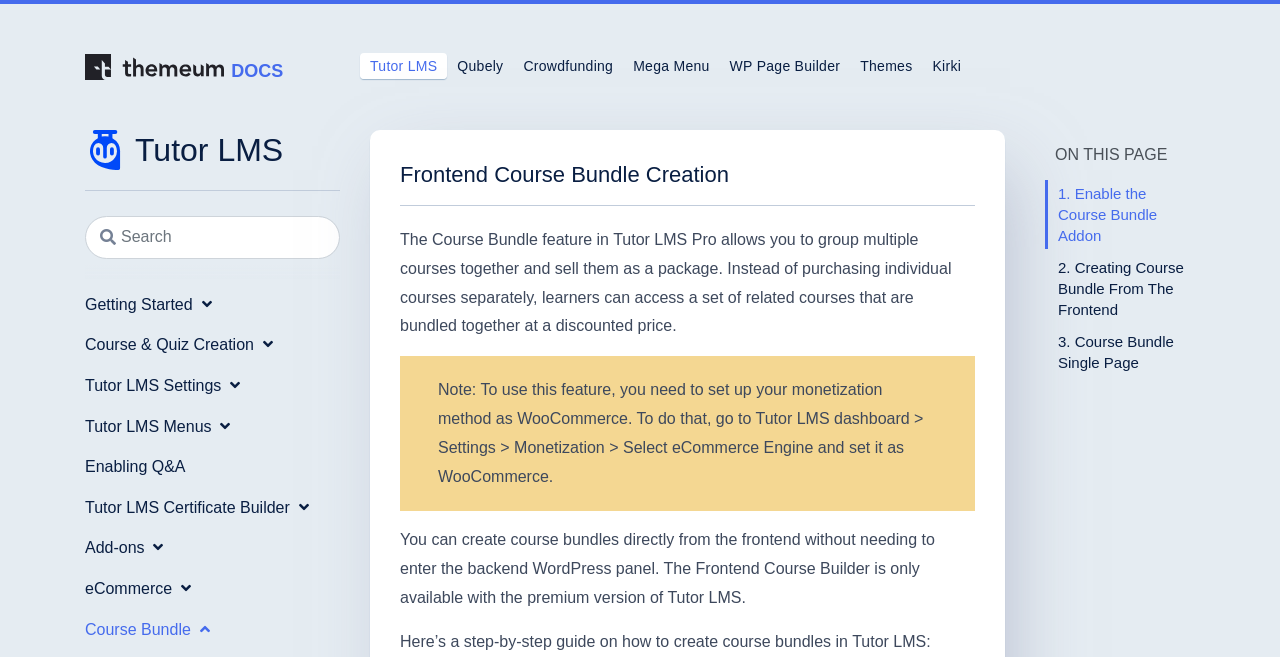Can you specify the bounding box coordinates of the area that needs to be clicked to fulfill the following instruction: "Click on the Themeum Logo"?

[0.066, 0.082, 0.175, 0.122]